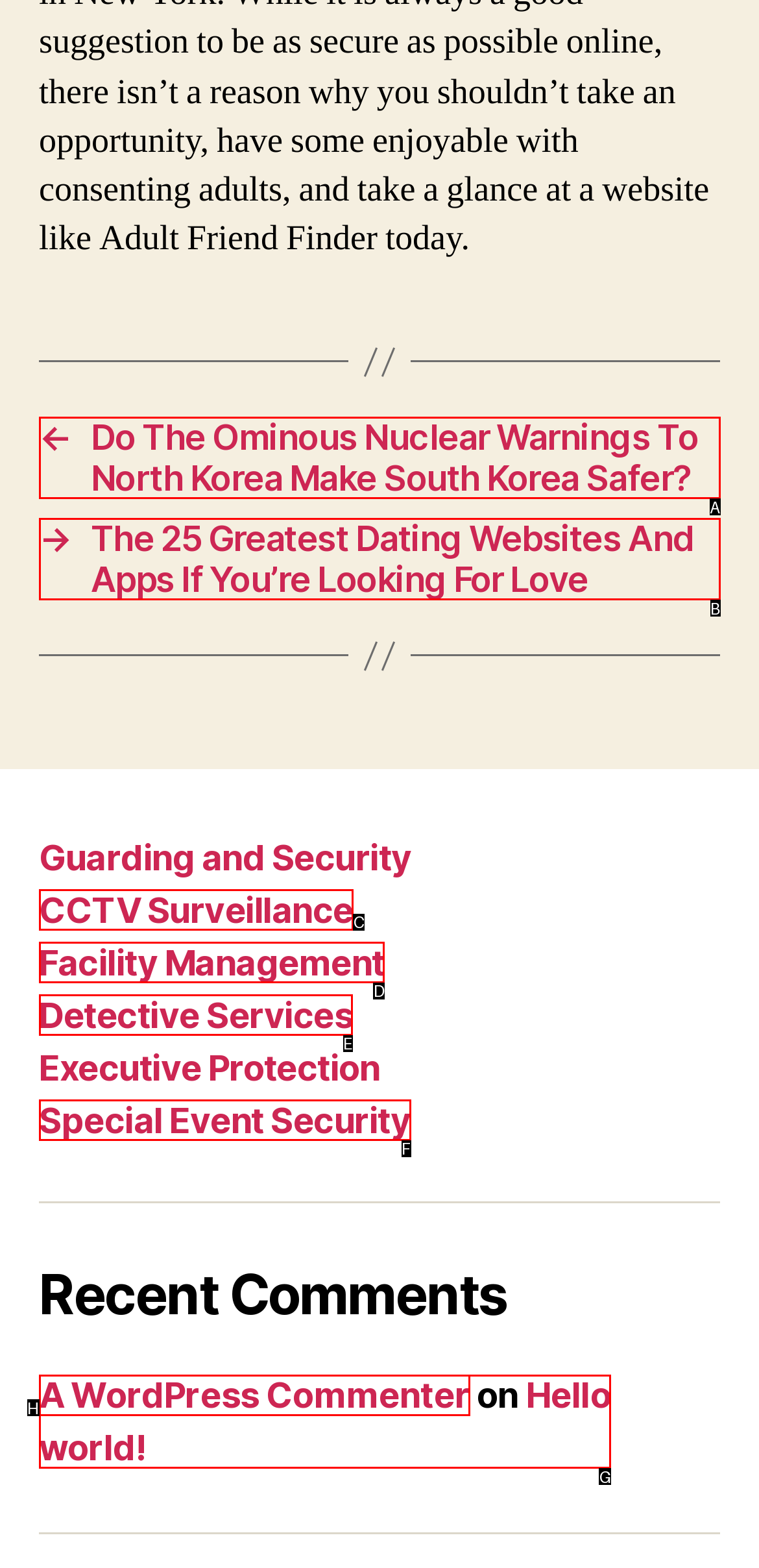Tell me which option best matches this description: CCTV Surveillance
Answer with the letter of the matching option directly from the given choices.

C